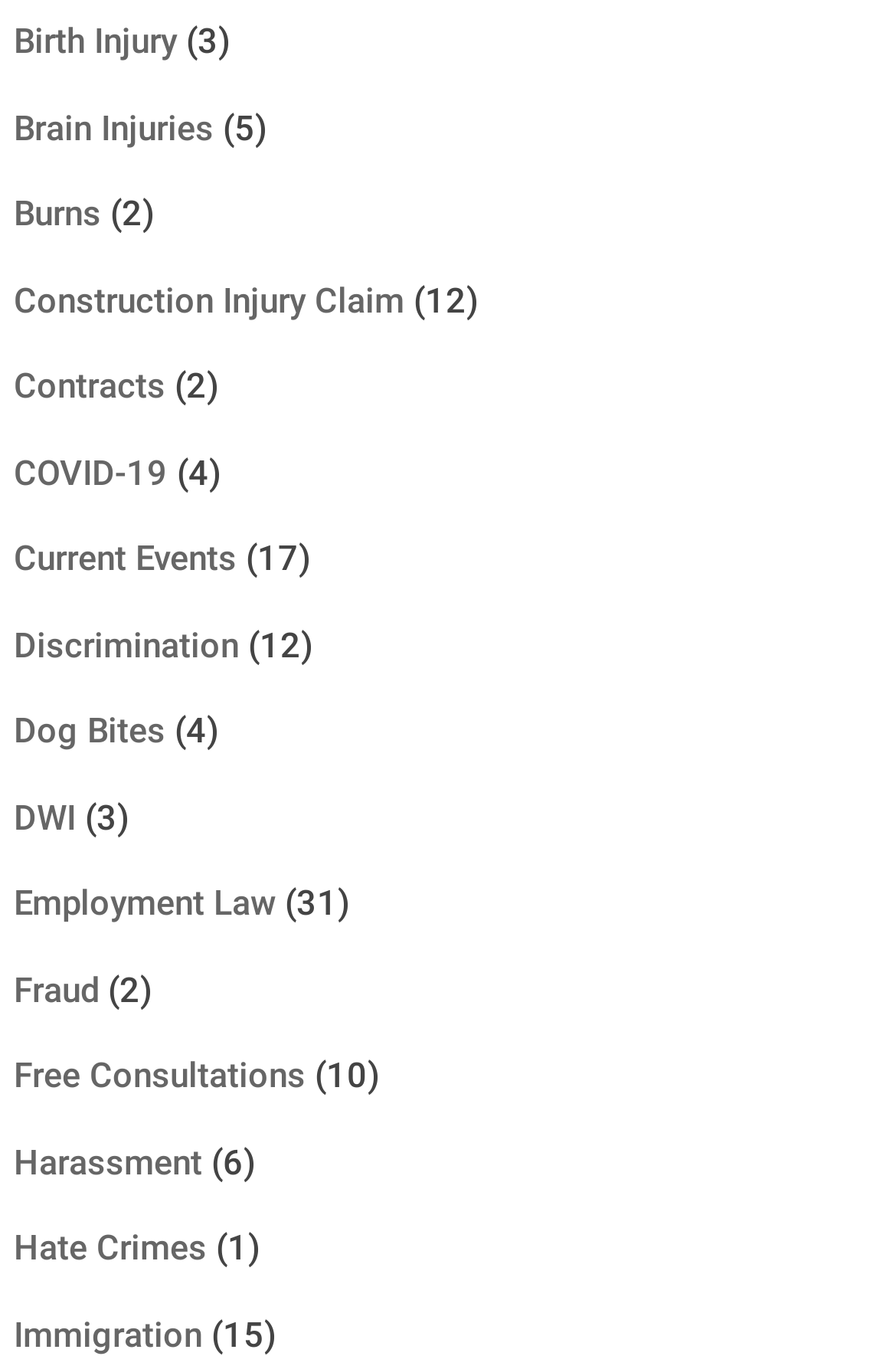Please answer the following question using a single word or phrase: 
How many links are there on the webpage?

20